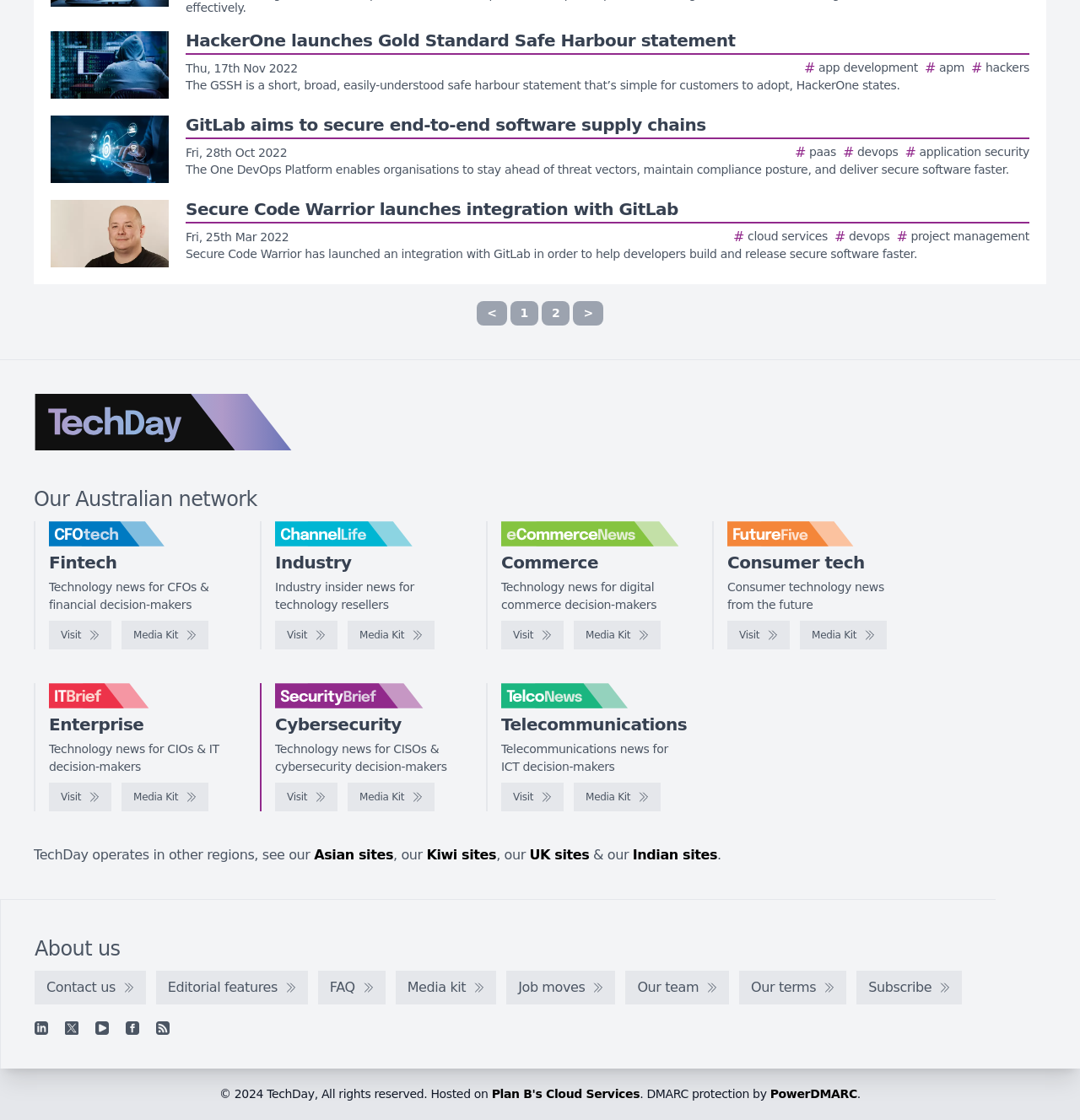How many pages are there in the navigation?
Please respond to the question with a detailed and thorough explanation.

I looked at the navigation section and found links for 'Previous', '1', '2', and 'Next', indicating that there are 2 pages.